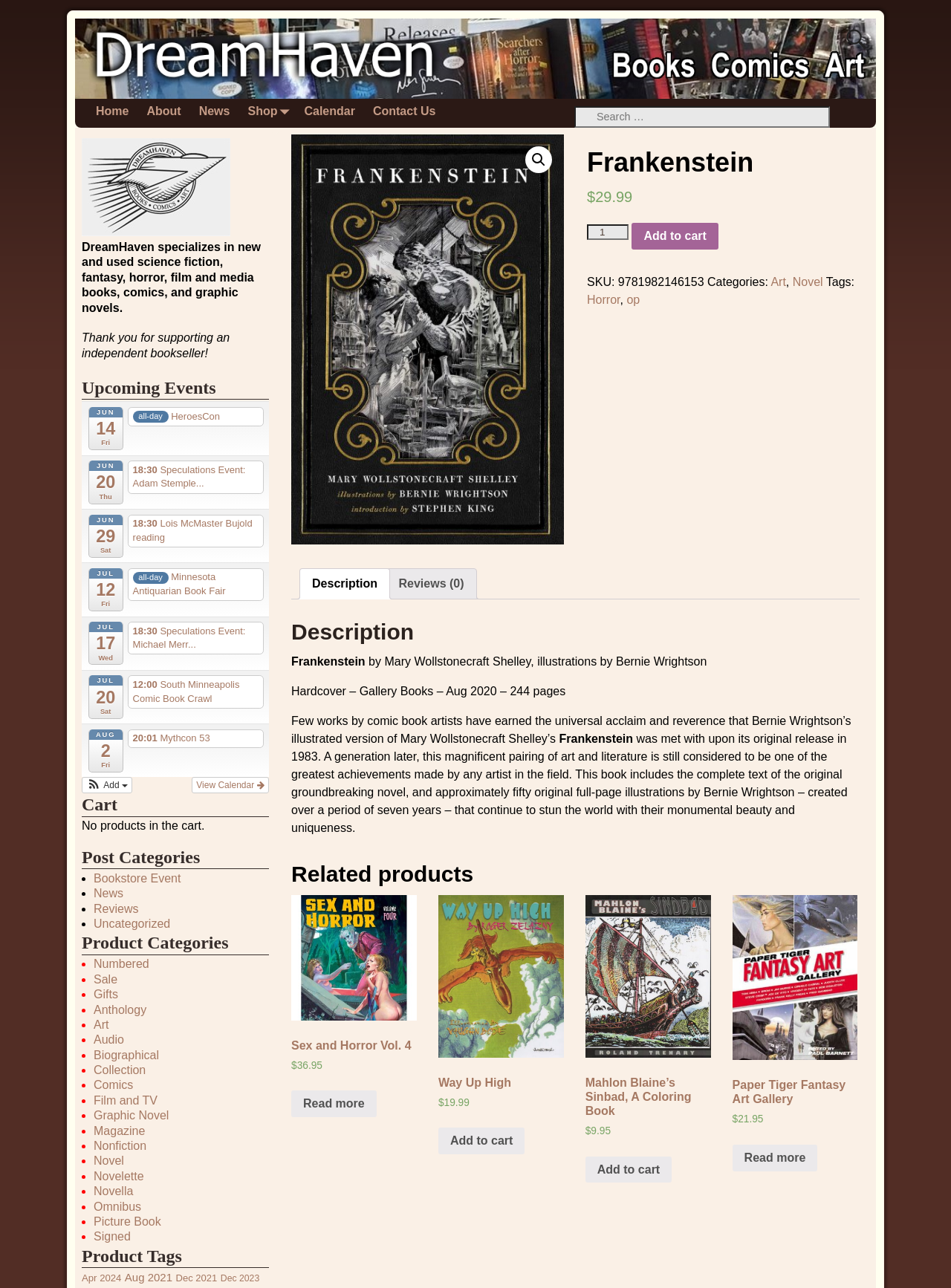Predict the bounding box for the UI component with the following description: "all-day Minnesota Antiquarian Book Fair".

[0.135, 0.441, 0.277, 0.467]